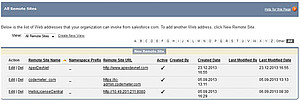What information does the 'Connected By' column provide?
Please interpret the details in the image and answer the question thoroughly.

The 'Connected By' column likely details how each remote site connects to the main system, indicating the type of connection, which is important for understanding how the remote sites interact with the organization's network.